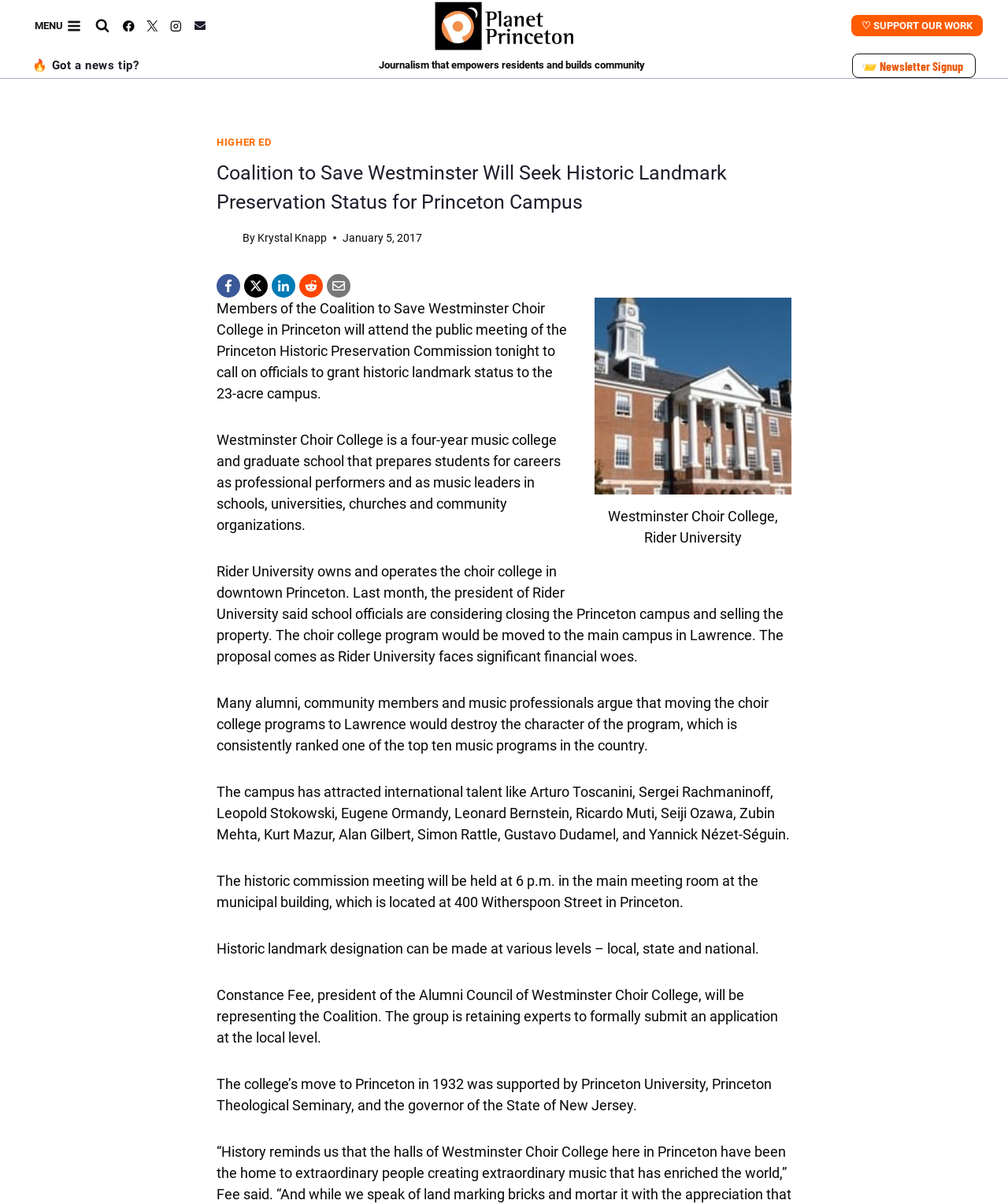Provide your answer in one word or a succinct phrase for the question: 
What is the current owner of Westminster Choir College?

Rider University